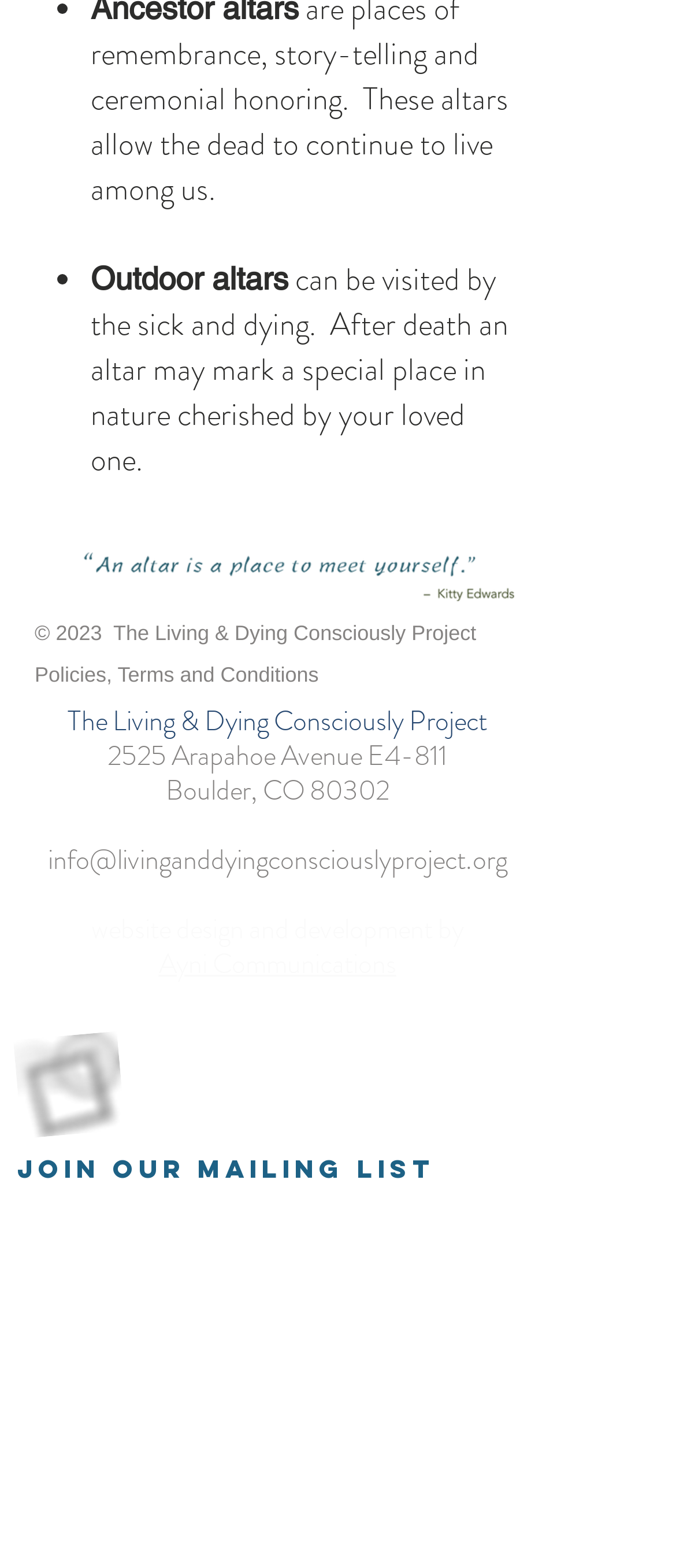How many social media links are there?
Identify the answer in the screenshot and reply with a single word or phrase.

4